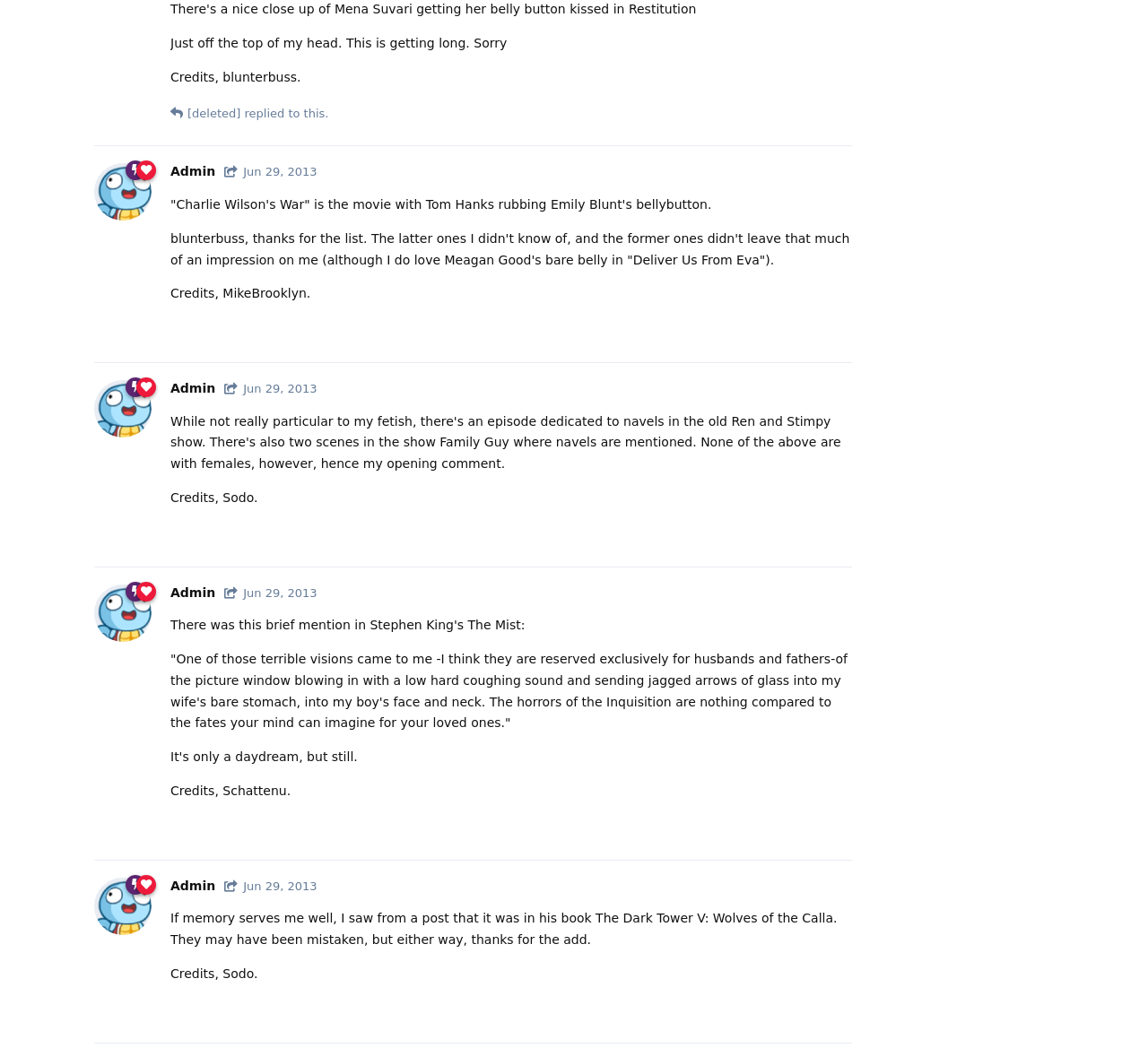What is the content of the quote?
Respond to the question with a single word or phrase according to the image.

A disturbing vision